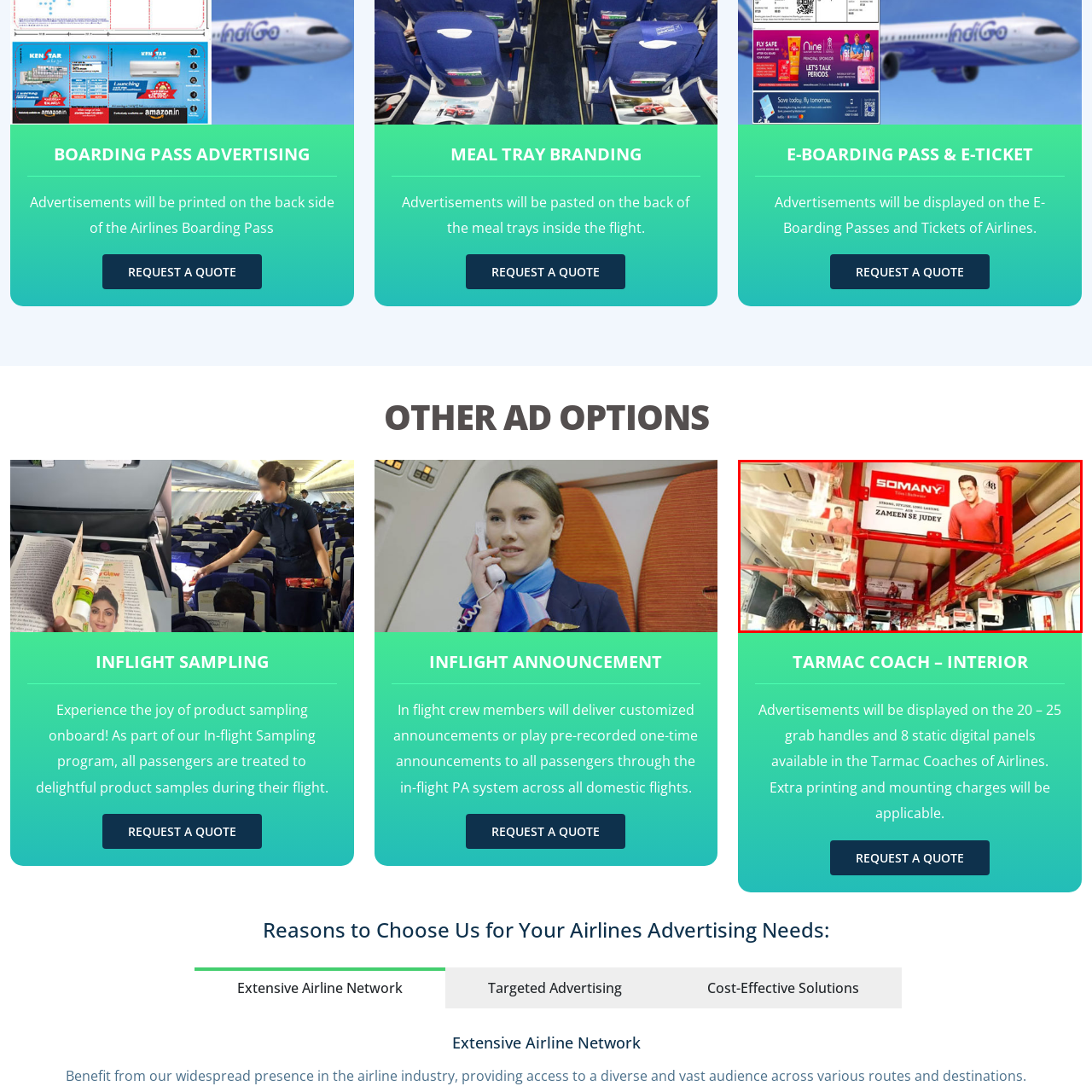What is the translation of the slogan 'ZAMEEN SE JUDEY'?
Analyze the image within the red bounding box and respond to the question with a detailed answer derived from the visual content.

The slogan 'ZAMEEN SE JUDEY' is written in bold letters below the 'SOMANY' advertisement, and it translates to 'Connected to the Earth', suggesting a strong association with durability and reliability.